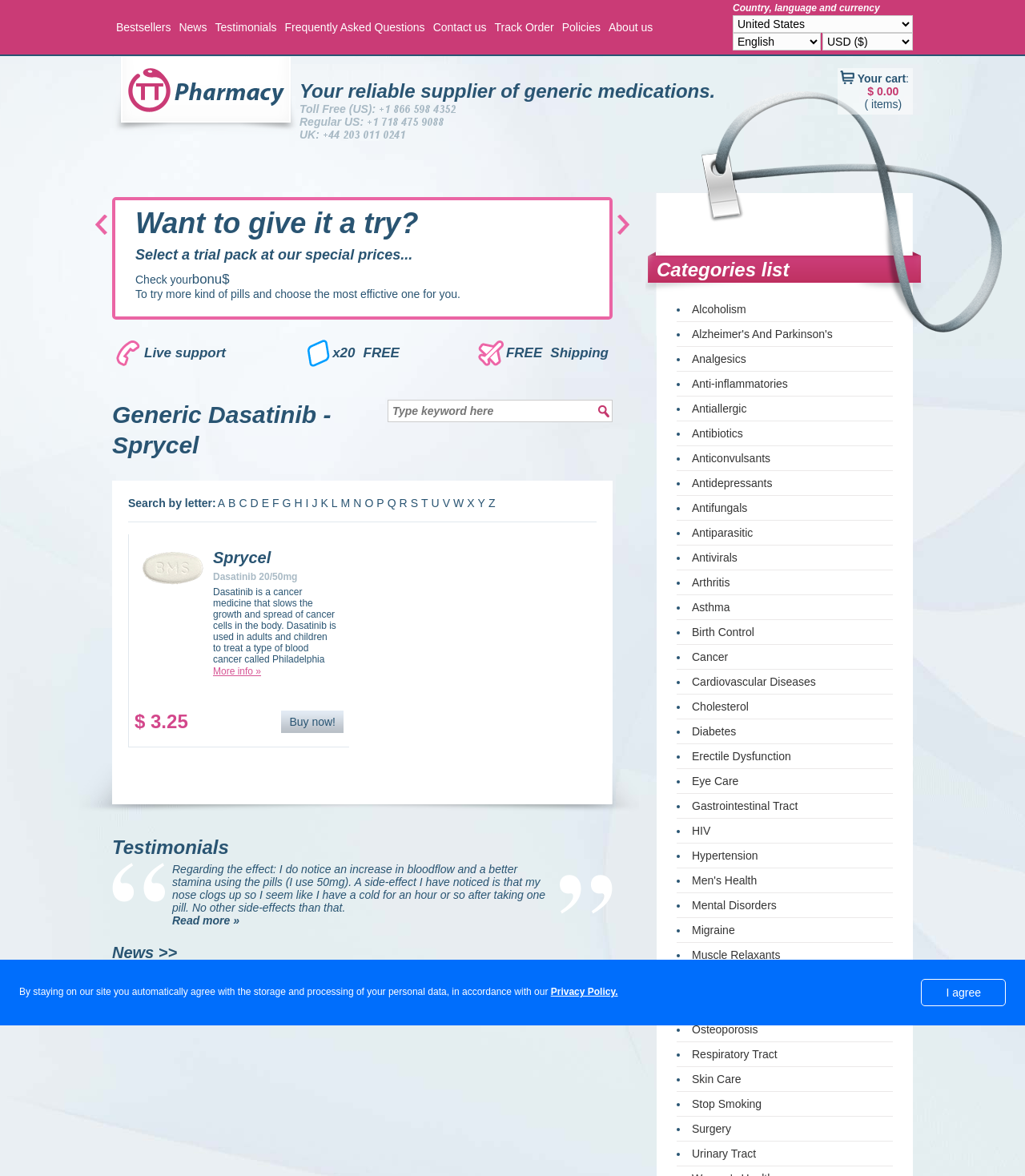Provide the bounding box coordinates for the specified HTML element described in this description: "Neurological Disorders". The coordinates should be four float numbers ranging from 0 to 1, in the format [left, top, right, bottom].

[0.675, 0.823, 0.786, 0.843]